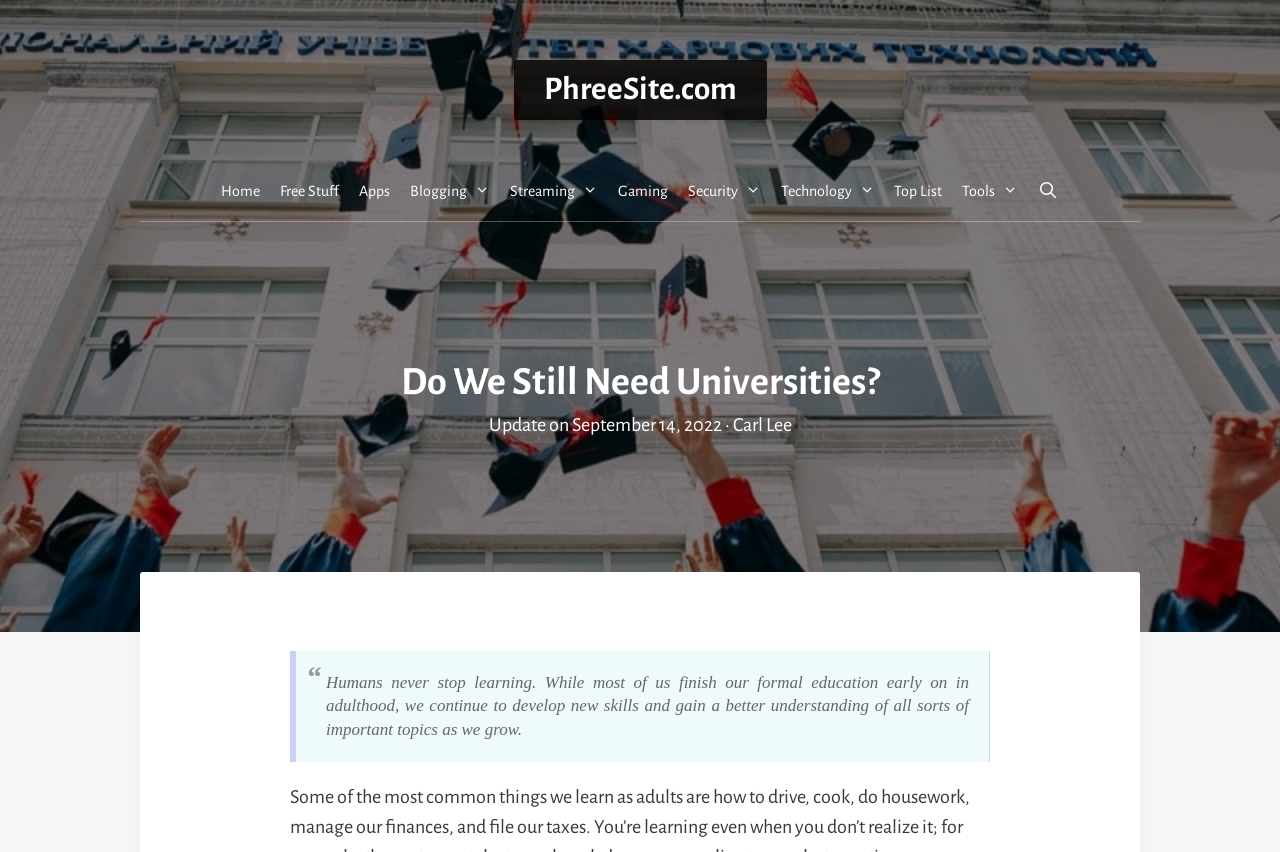What type of content is available on the website?
Please look at the screenshot and answer using one word or phrase.

Various topics